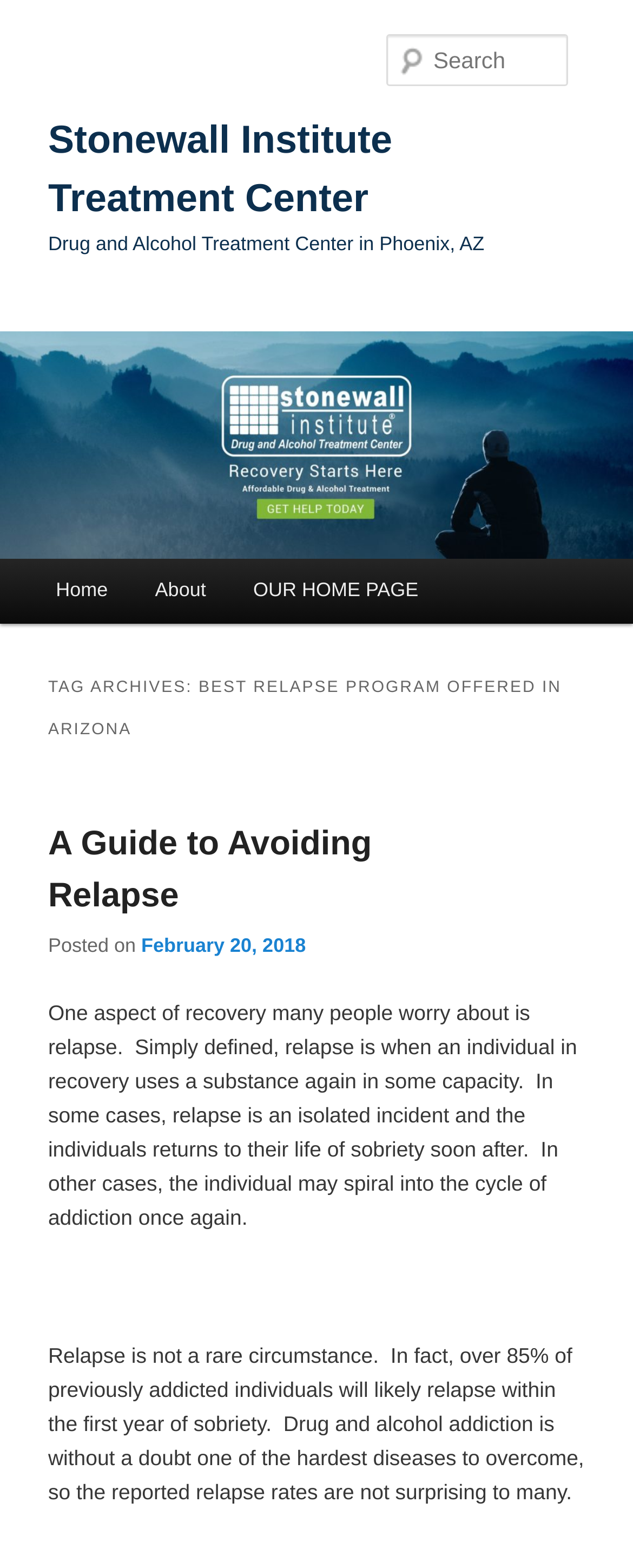Please identify the bounding box coordinates of the region to click in order to complete the task: "Learn about the treatment center". The coordinates must be four float numbers between 0 and 1, specified as [left, top, right, bottom].

[0.076, 0.076, 0.62, 0.141]